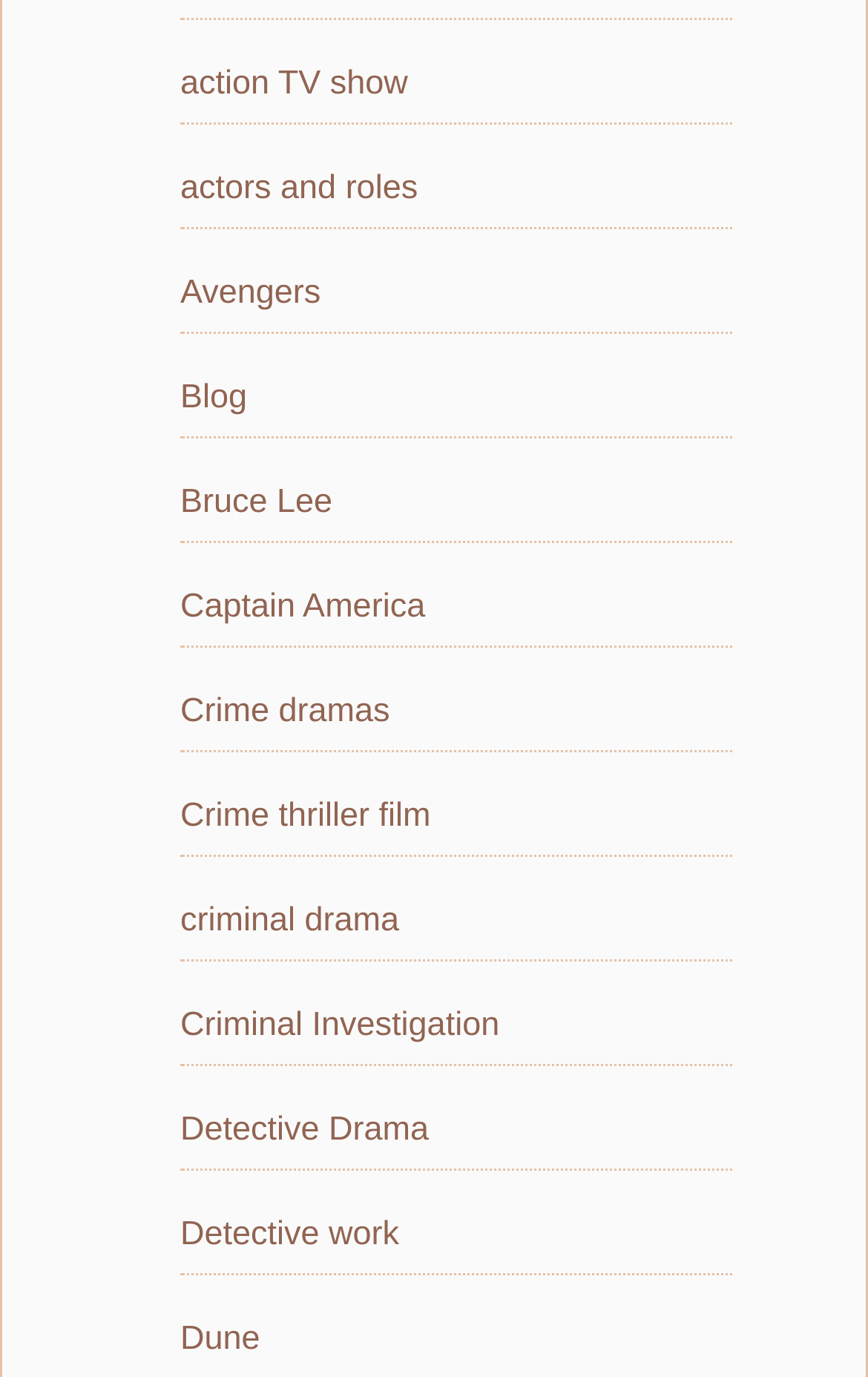Answer the following query with a single word or phrase:
What is the second link on the webpage?

actors and roles